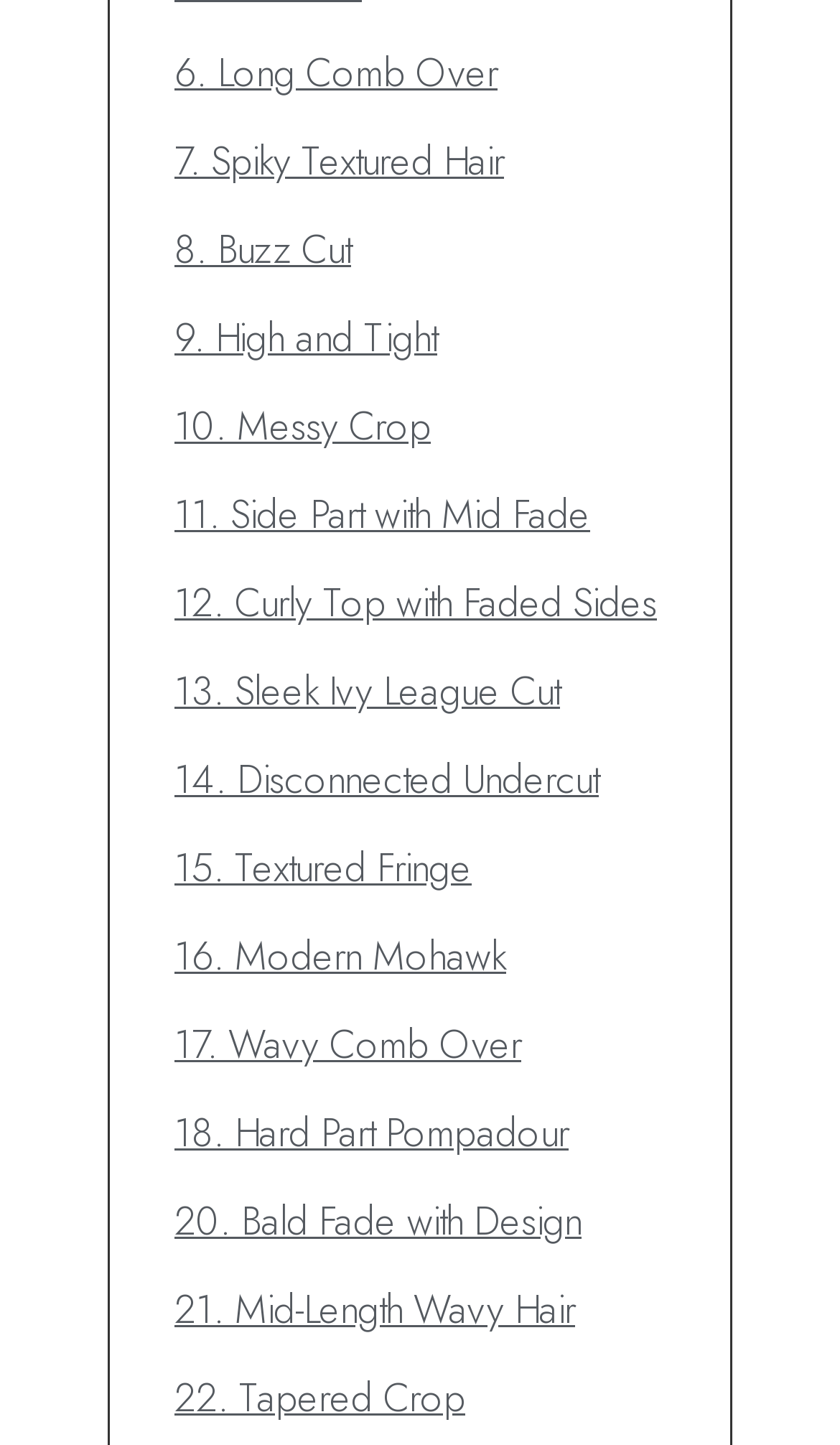What is the hairstyle option with the highest y2 coordinate?
From the image, provide a succinct answer in one word or a short phrase.

Tapered Crop